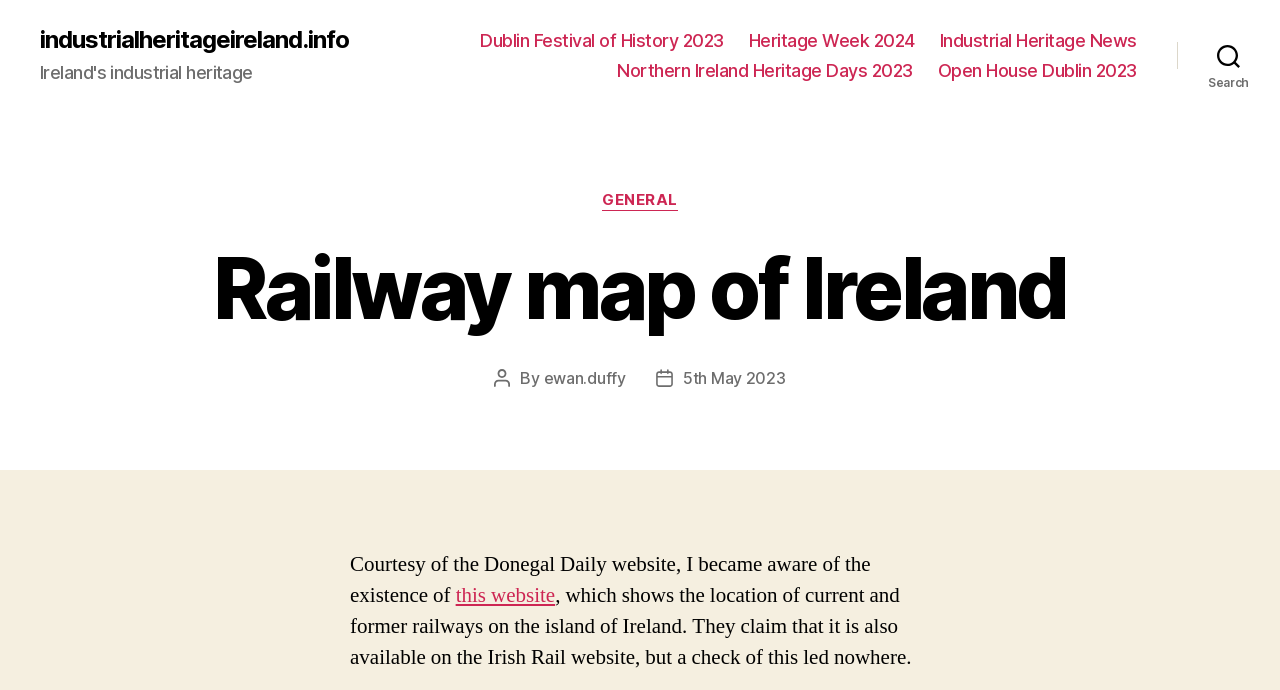Please find the bounding box coordinates of the section that needs to be clicked to achieve this instruction: "visit industrialheritageireland.info".

[0.031, 0.041, 0.273, 0.075]